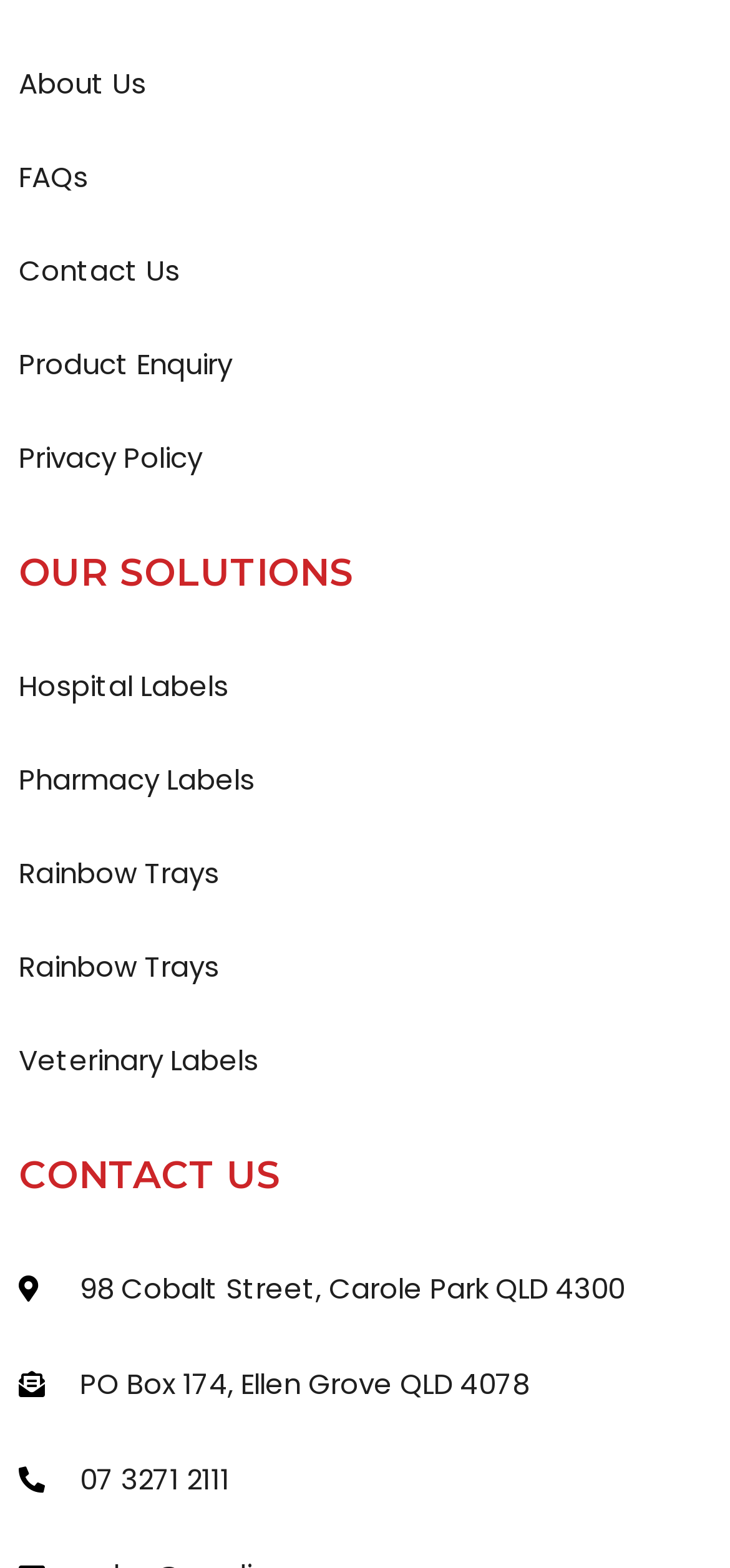Determine the bounding box of the UI component based on this description: "FAQs". The bounding box coordinates should be four float values between 0 and 1, i.e., [left, top, right, bottom].

[0.026, 0.084, 0.974, 0.144]